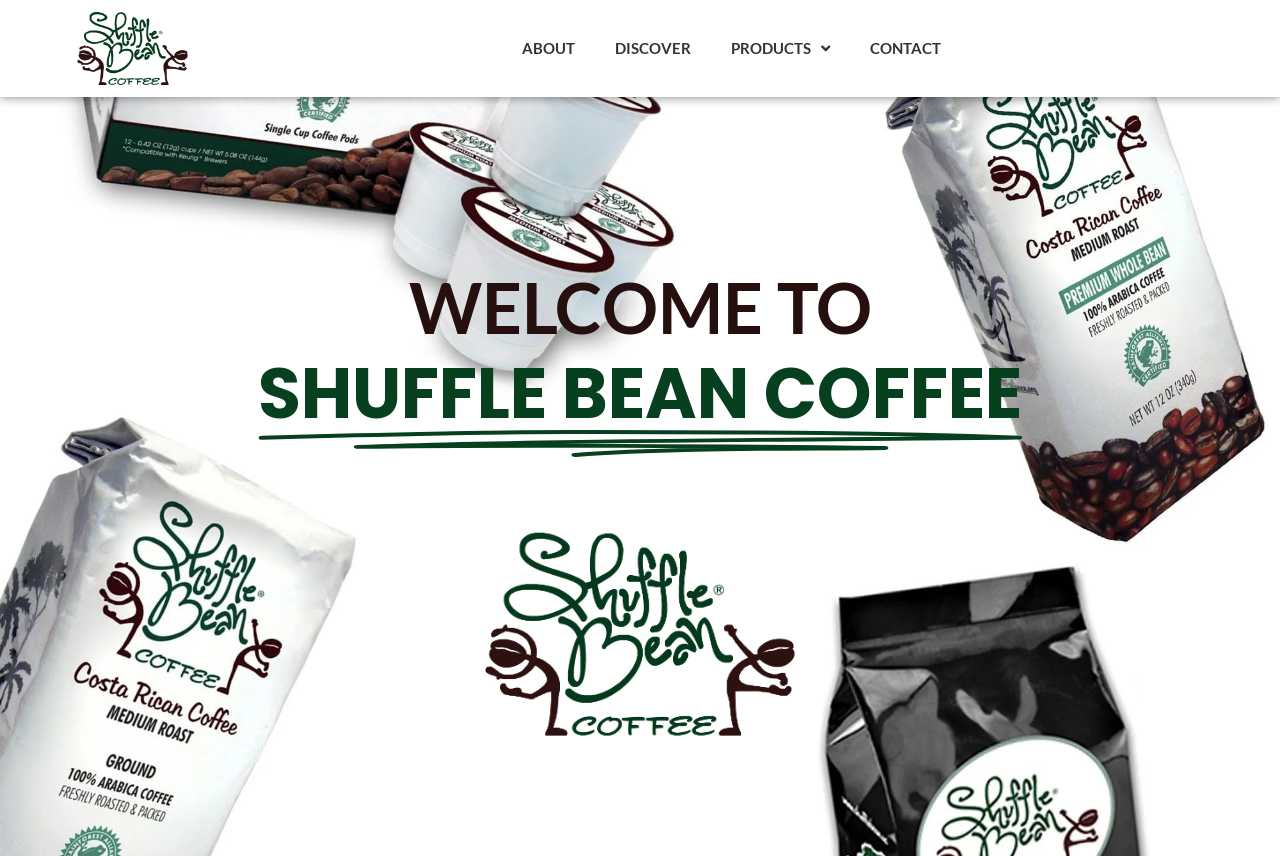Create a detailed description of the webpage's content and layout.

The webpage is about Shuffle Bean, a coffee bean company based in Lexington, KY. At the top, there is a navigation menu with five links: an empty link, ABOUT, DISCOVER, PRODUCTS, and CONTACT. The PRODUCTS link has a dropdown menu. 

Below the navigation menu, there is a heading that reads "WELCOME TO SHUFFLE BEAN COFFEE". This heading is accompanied by an image that takes up most of the width of the page. The image is positioned slightly above the center of the page.